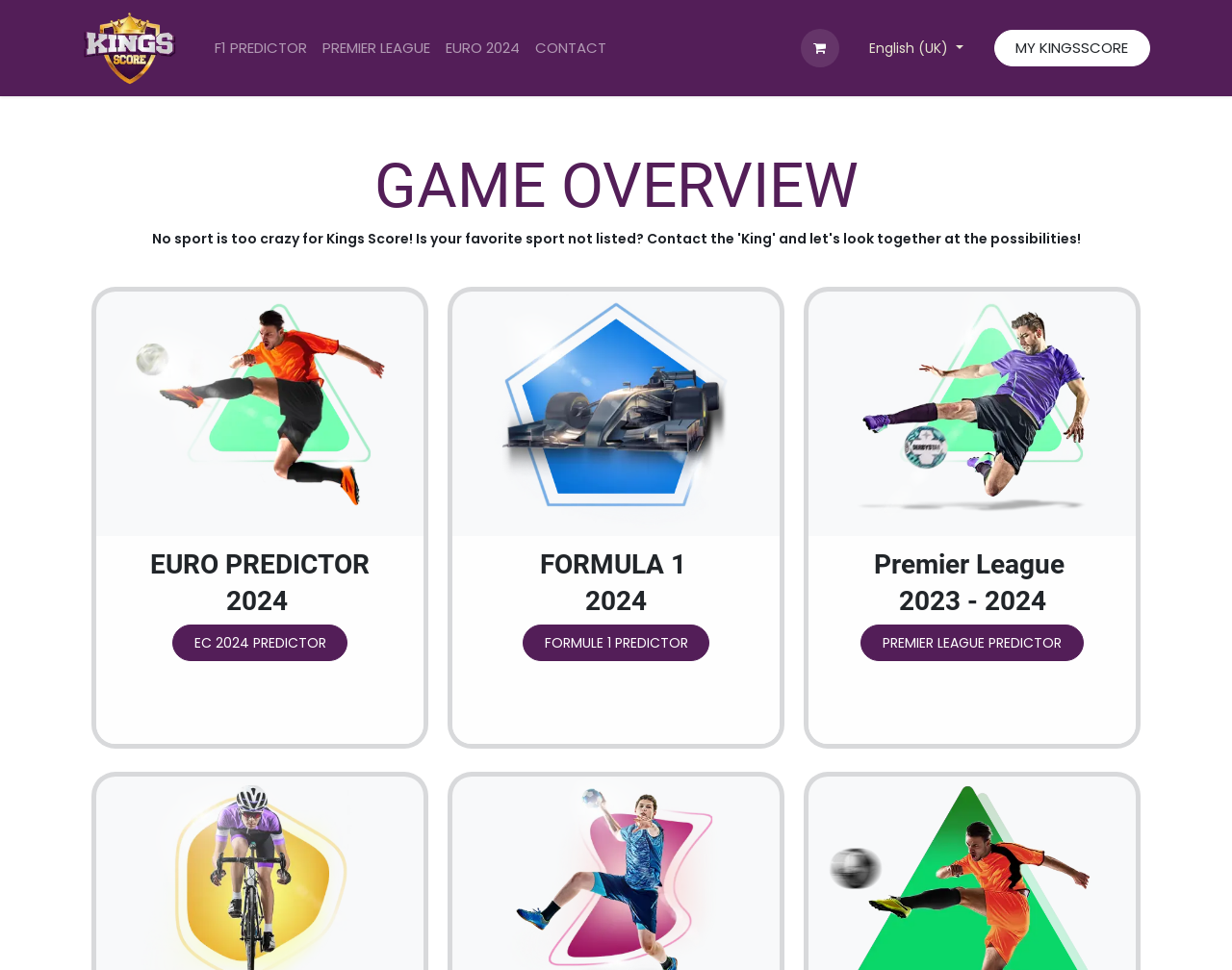Please identify the bounding box coordinates of the element I should click to complete this instruction: 'Change language to English (UK)'. The coordinates should be given as four float numbers between 0 and 1, like this: [left, top, right, bottom].

[0.689, 0.031, 0.799, 0.068]